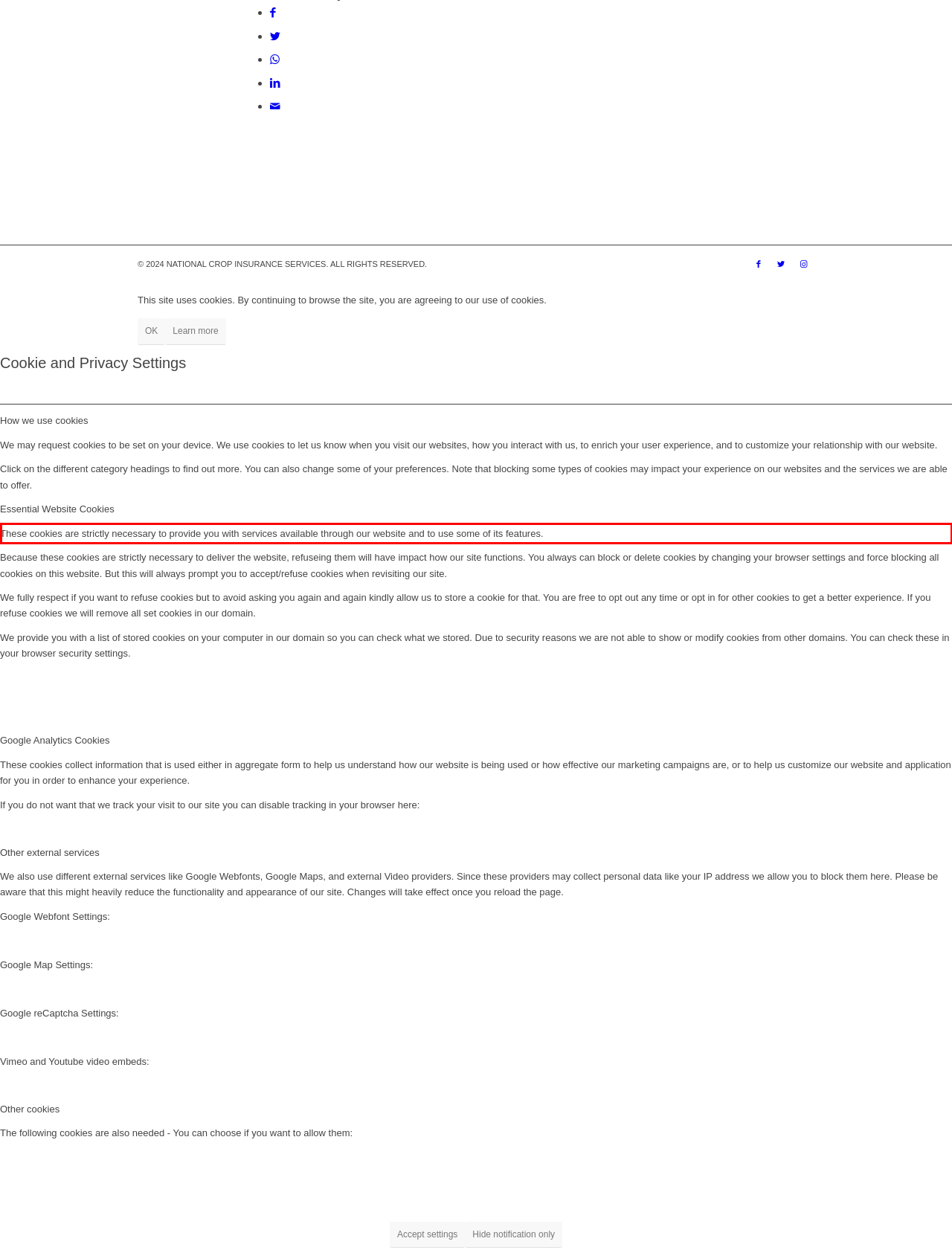You are given a screenshot showing a webpage with a red bounding box. Perform OCR to capture the text within the red bounding box.

These cookies are strictly necessary to provide you with services available through our website and to use some of its features.